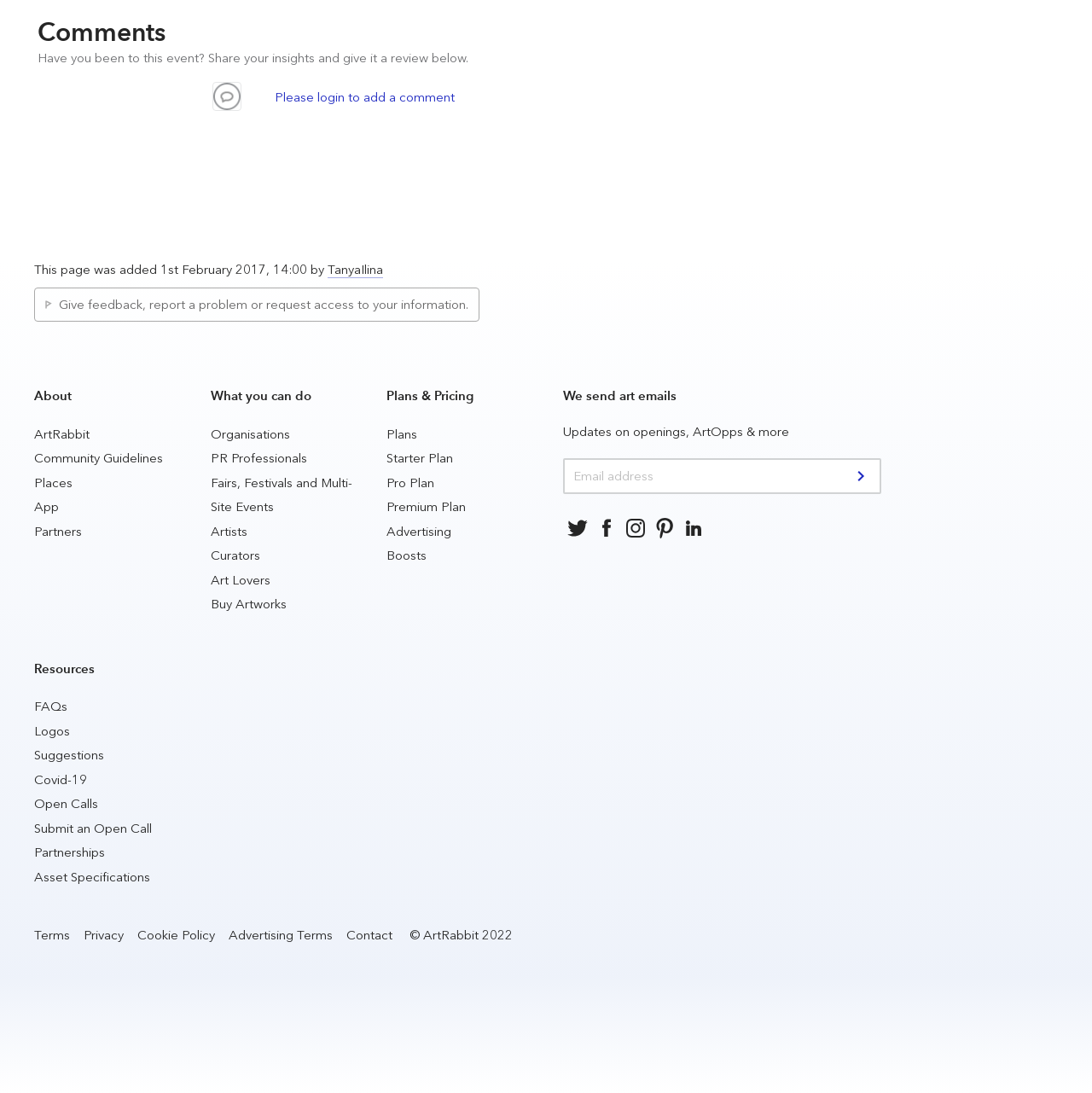Look at the image and write a detailed answer to the question: 
How can users contact the website?

The webpage has a link 'Contact' at the bottom, which suggests that users can contact the website through this link. This link is likely to lead to a contact form or a page with contact information.